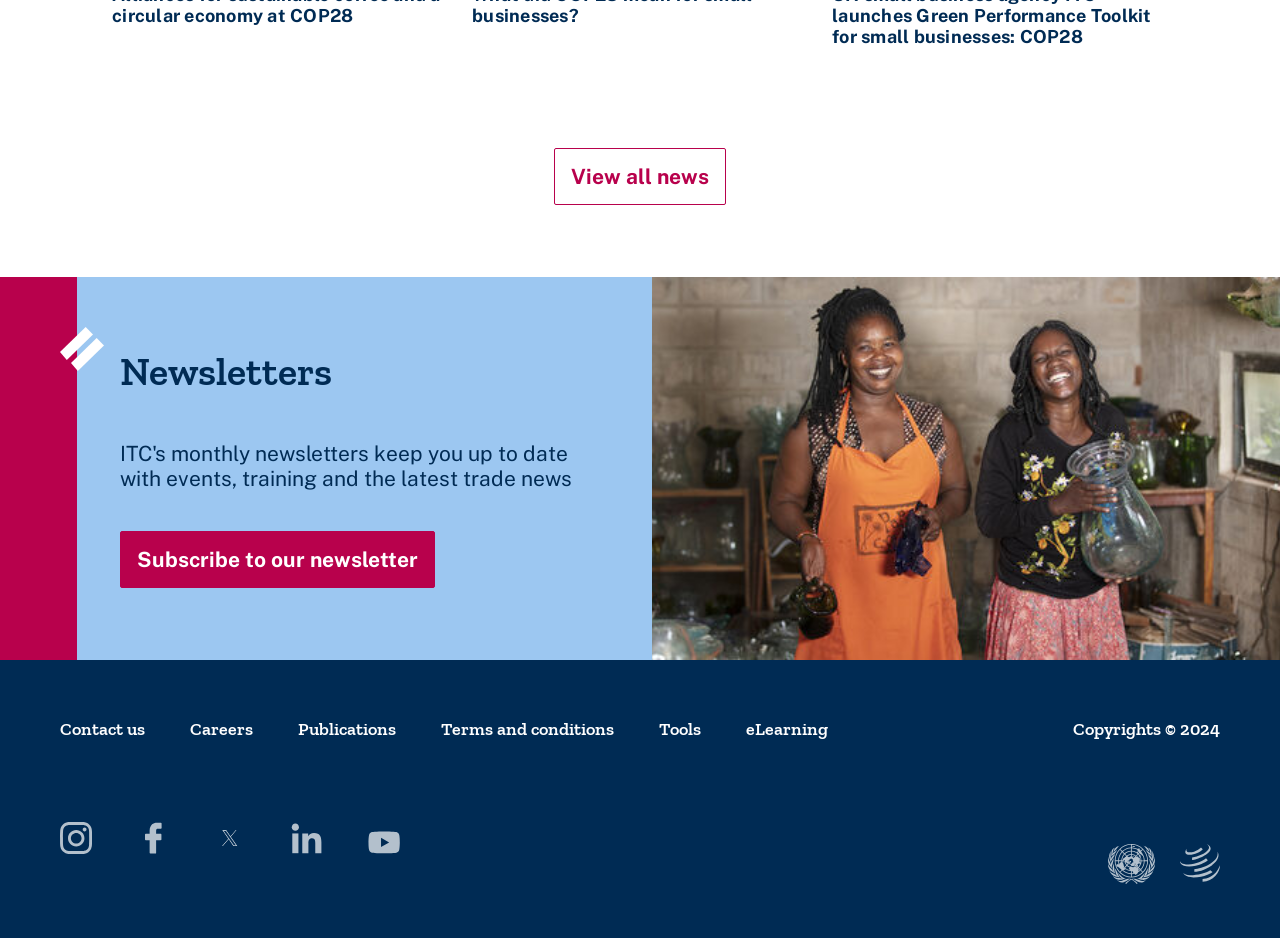Provide a brief response in the form of a single word or phrase:
What is the purpose of the 'View all news' link?

To view all news